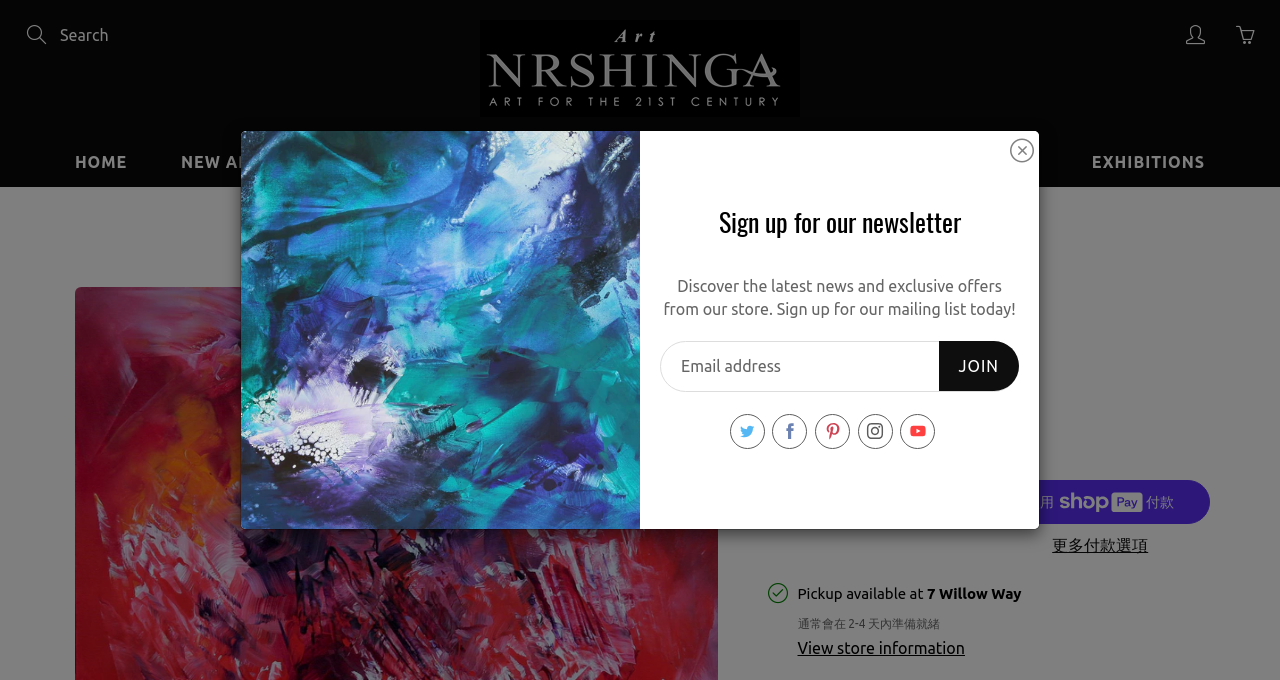Determine the primary headline of the webpage.

More Than Love